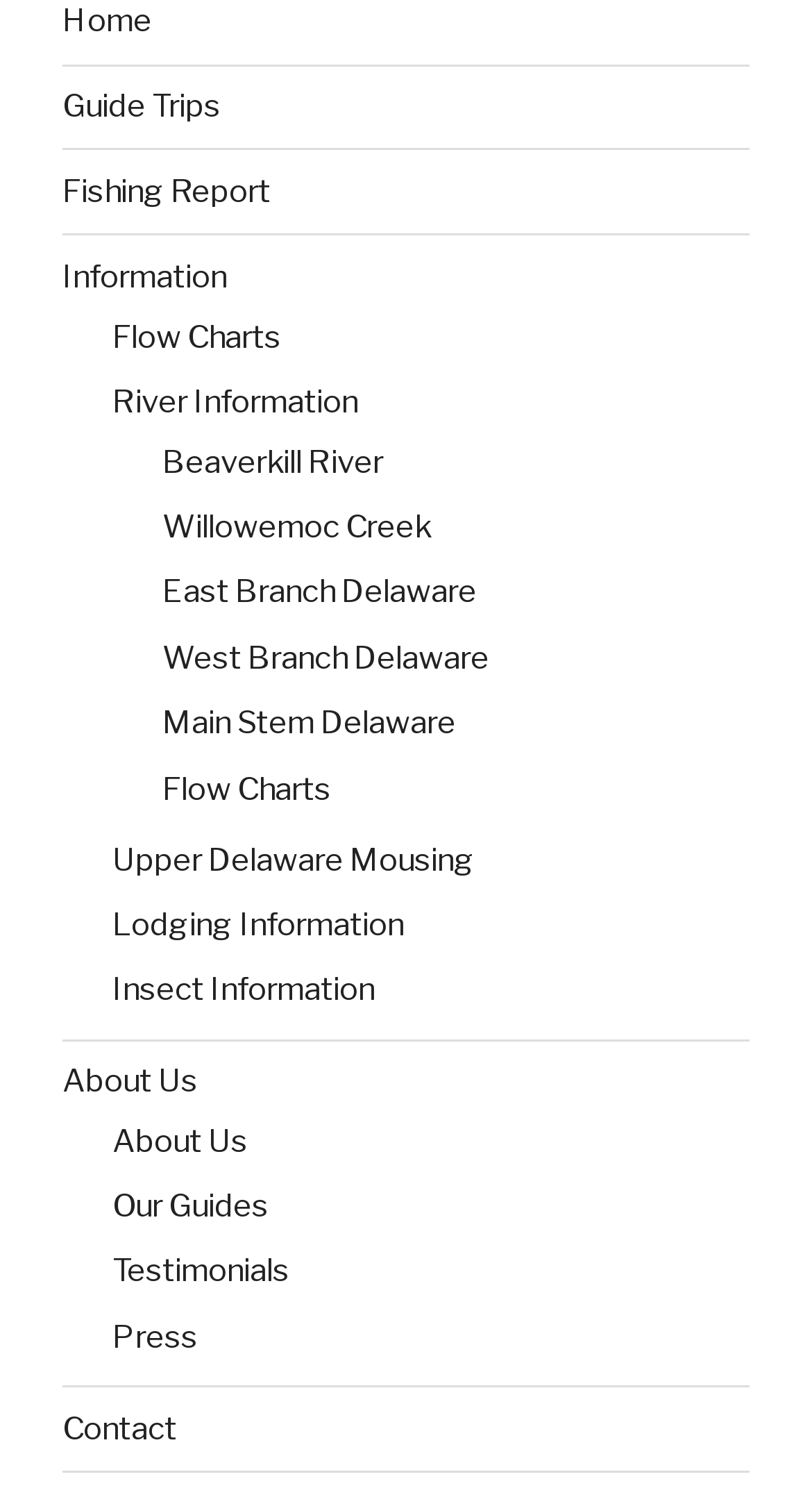Extract the bounding box coordinates for the described element: "alt="Linuxdvb"". The coordinates should be represented as four float numbers between 0 and 1: [left, top, right, bottom].

None